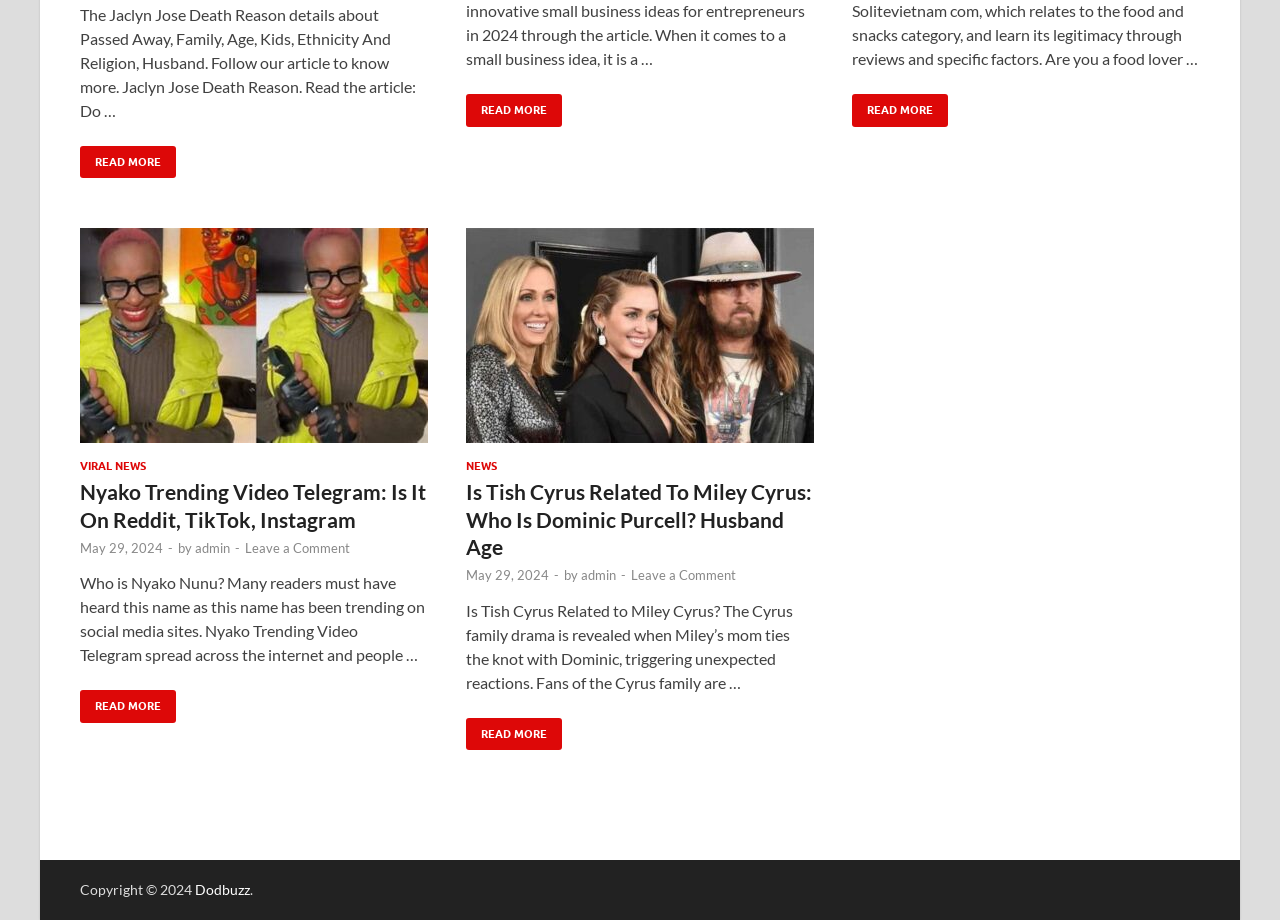For the given element description Viral News, determine the bounding box coordinates of the UI element. The coordinates should follow the format (top-left x, top-left y, bottom-right x, bottom-right y) and be within the range of 0 to 1.

[0.062, 0.499, 0.114, 0.514]